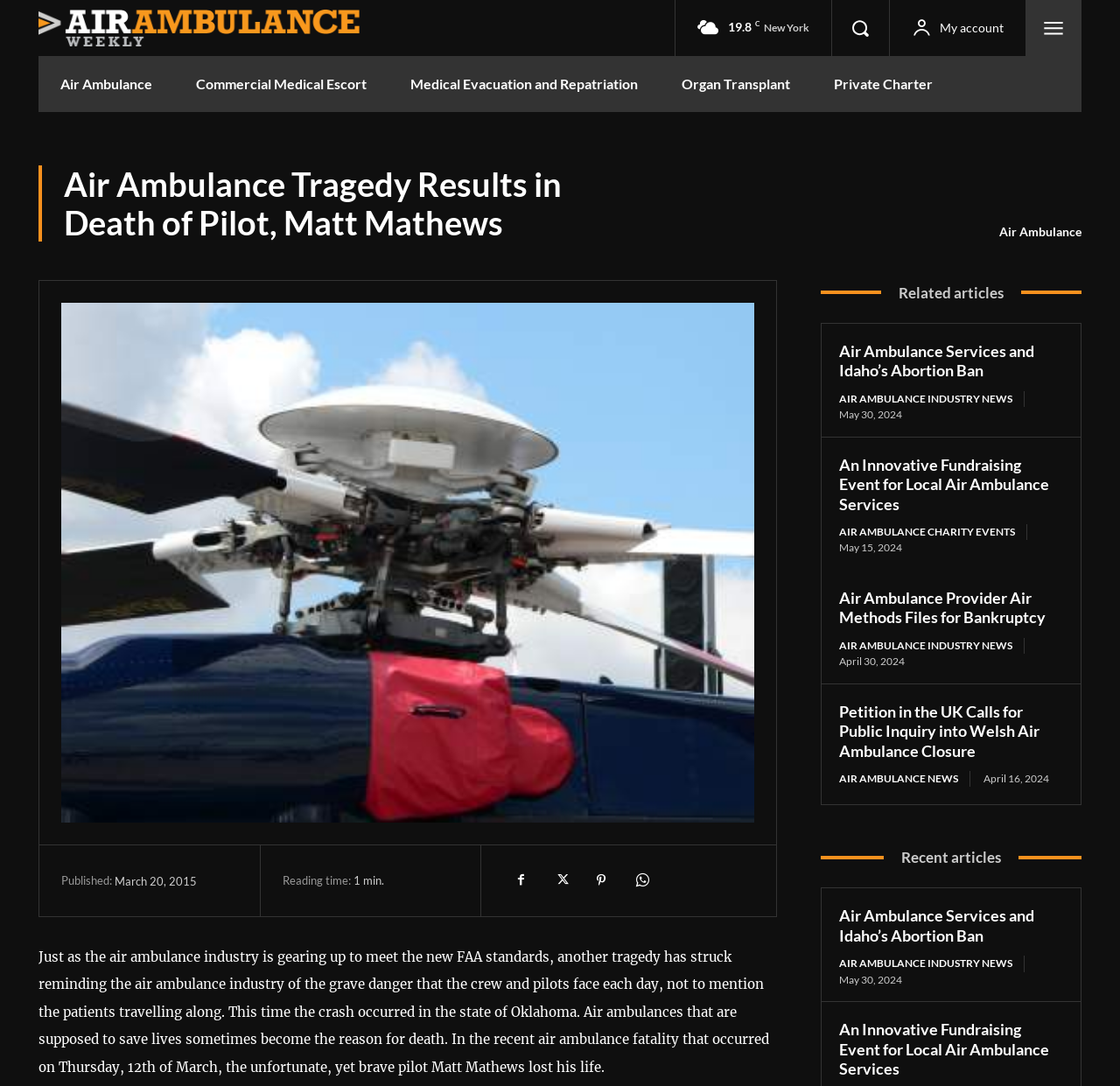Using the information shown in the image, answer the question with as much detail as possible: What is the topic of the related article 'Air Ambulance Services and Idaho’s Abortion Ban'?

I found the answer by looking at the heading element with the text 'Air Ambulance Services and Idaho’s Abortion Ban' at coordinates [0.749, 0.314, 0.949, 0.35] and the adjacent link element with the text 'AIR AMBULANCE INDUSTRY NEWS' at coordinates [0.749, 0.36, 0.915, 0.375]. This indicates that the topic of the related article is Air Ambulance Industry News.